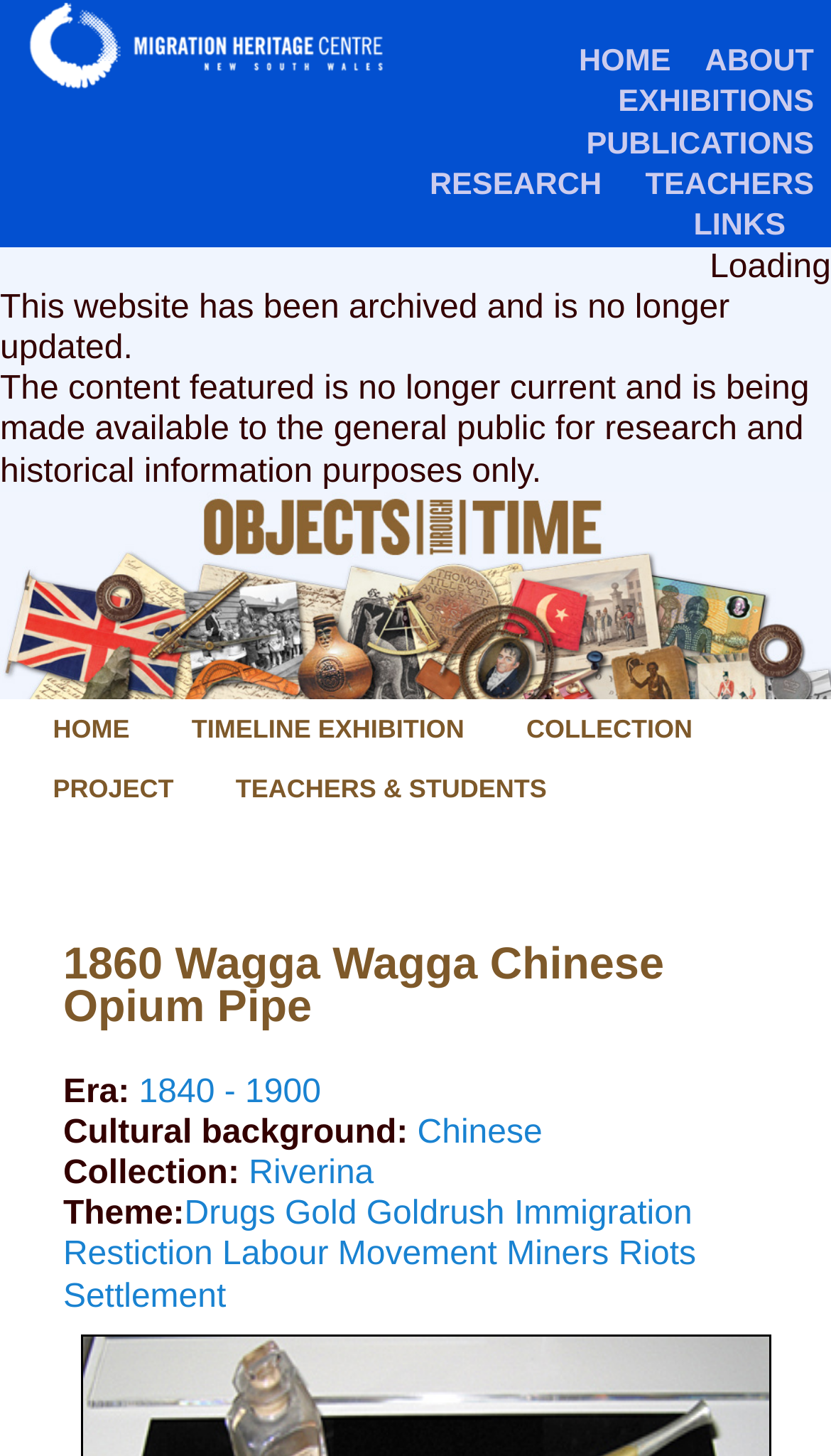Refer to the image and provide an in-depth answer to the question:
What is the era of the 1860 Wagga Wagga Chinese Opium Pipe?

I found the answer by looking at the section below the main heading, where the era of the 1860 Wagga Wagga Chinese Opium Pipe is listed as '1840 - 1900'.